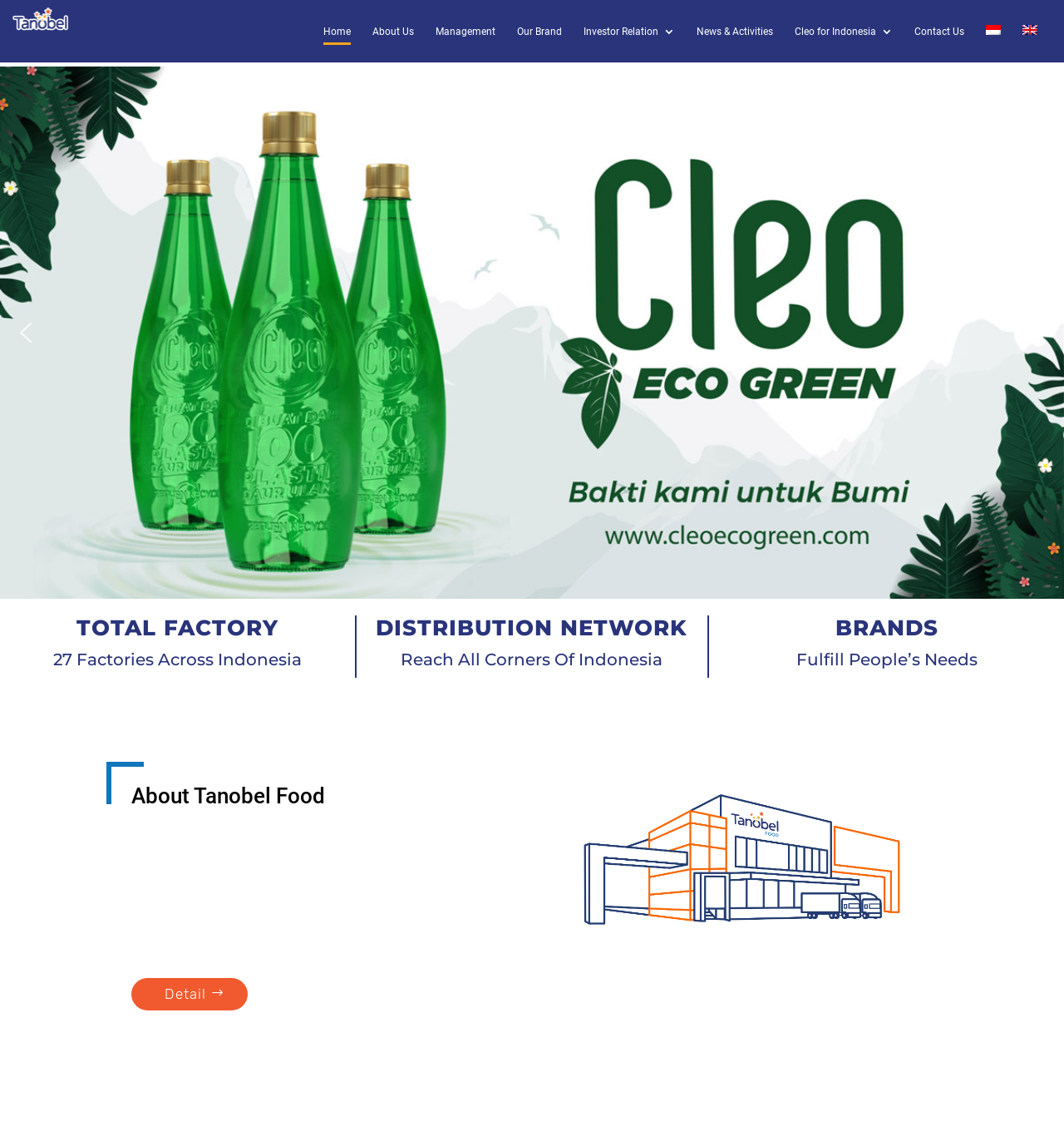Use a single word or phrase to answer this question: 
What is the name of the company?

Tanobel